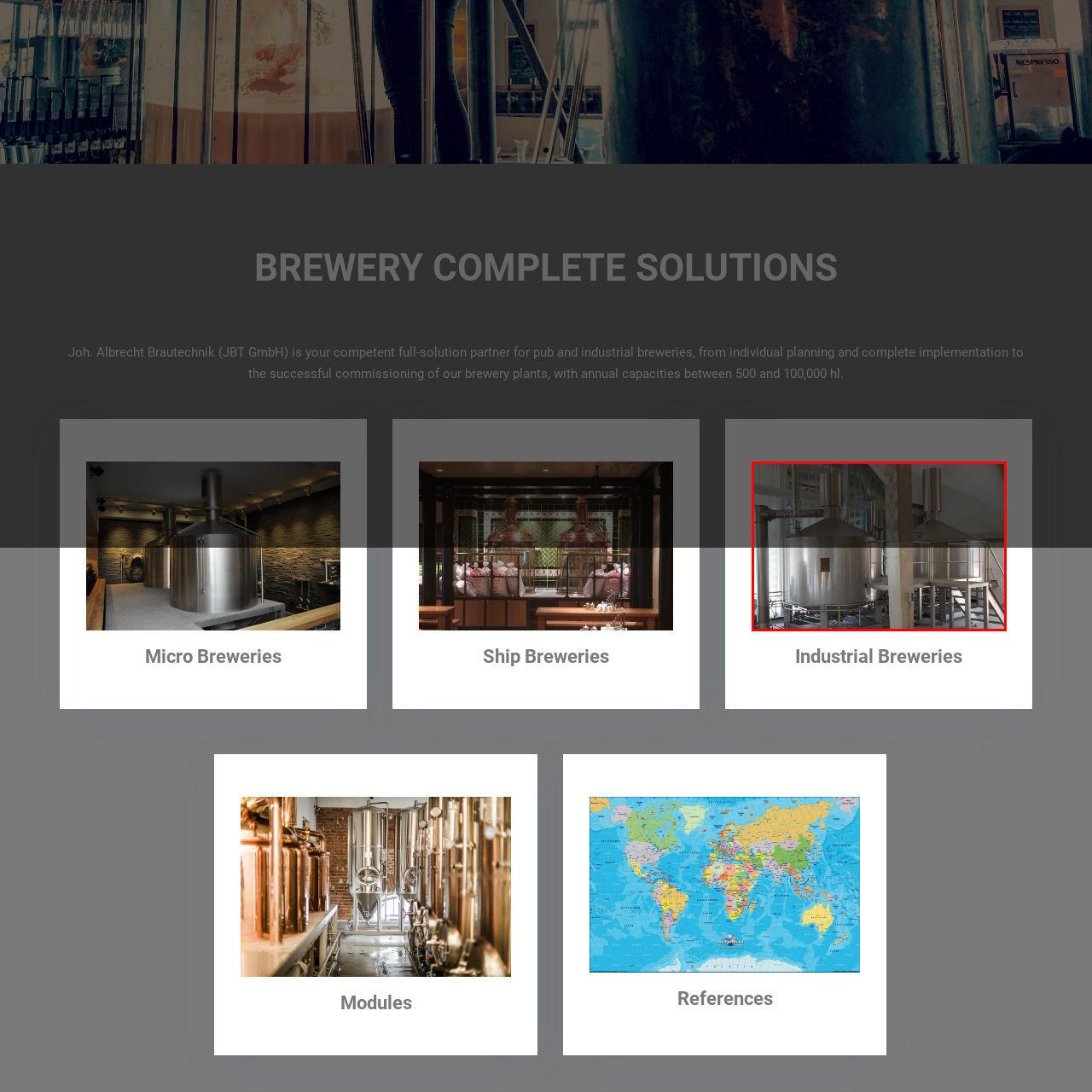What is the purpose of the fermentation tanks?
Examine the content inside the red bounding box in the image and provide a thorough answer to the question based on that visual information.

According to the caption, the fermentation tanks are 'designed to facilitate the fermentation of beer and other beverages', implying that their primary purpose is to aid in the fermentation process of these drinks.